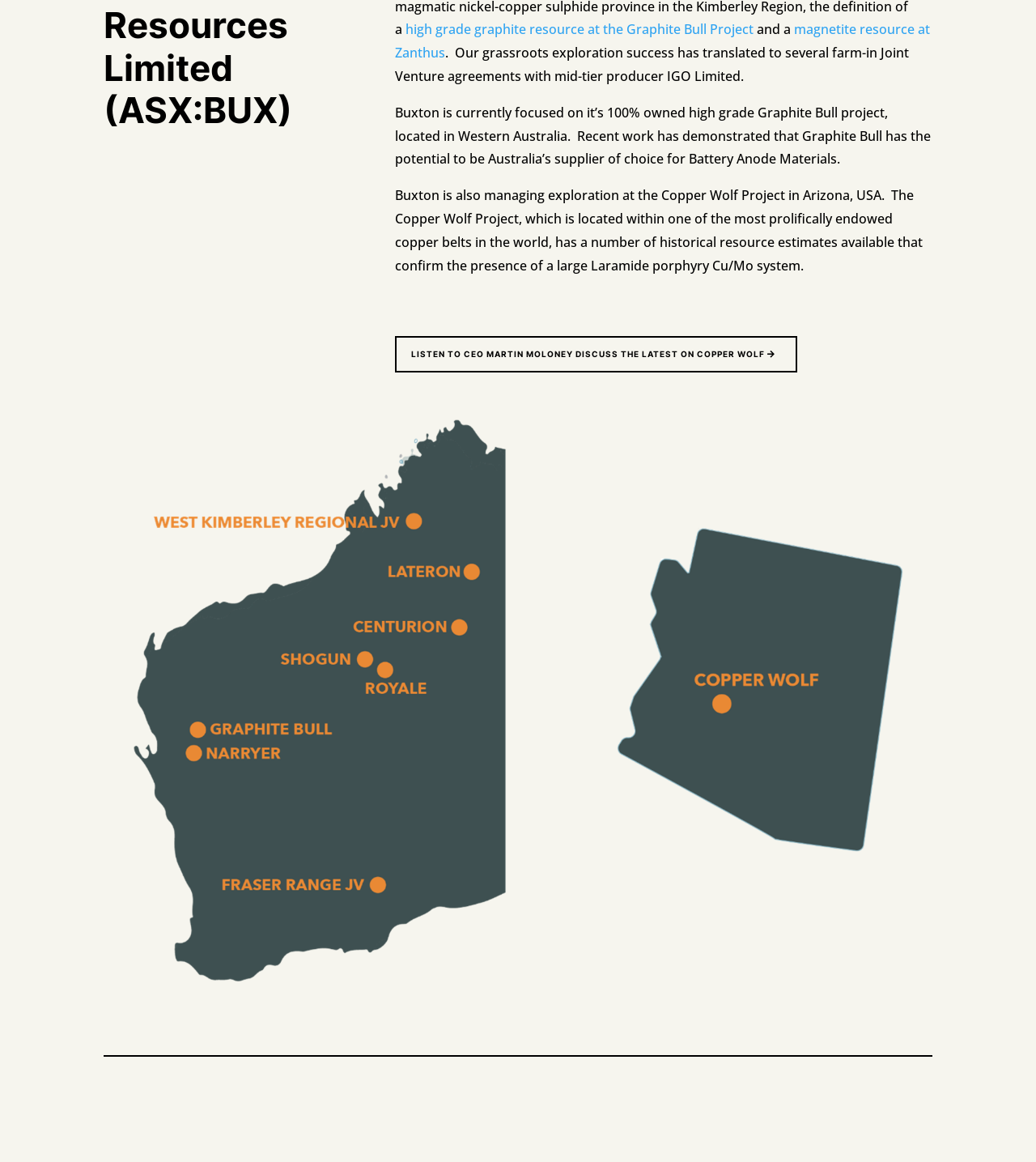Mark the bounding box of the element that matches the following description: "magnetite resource at Zanthus".

[0.381, 0.018, 0.898, 0.053]